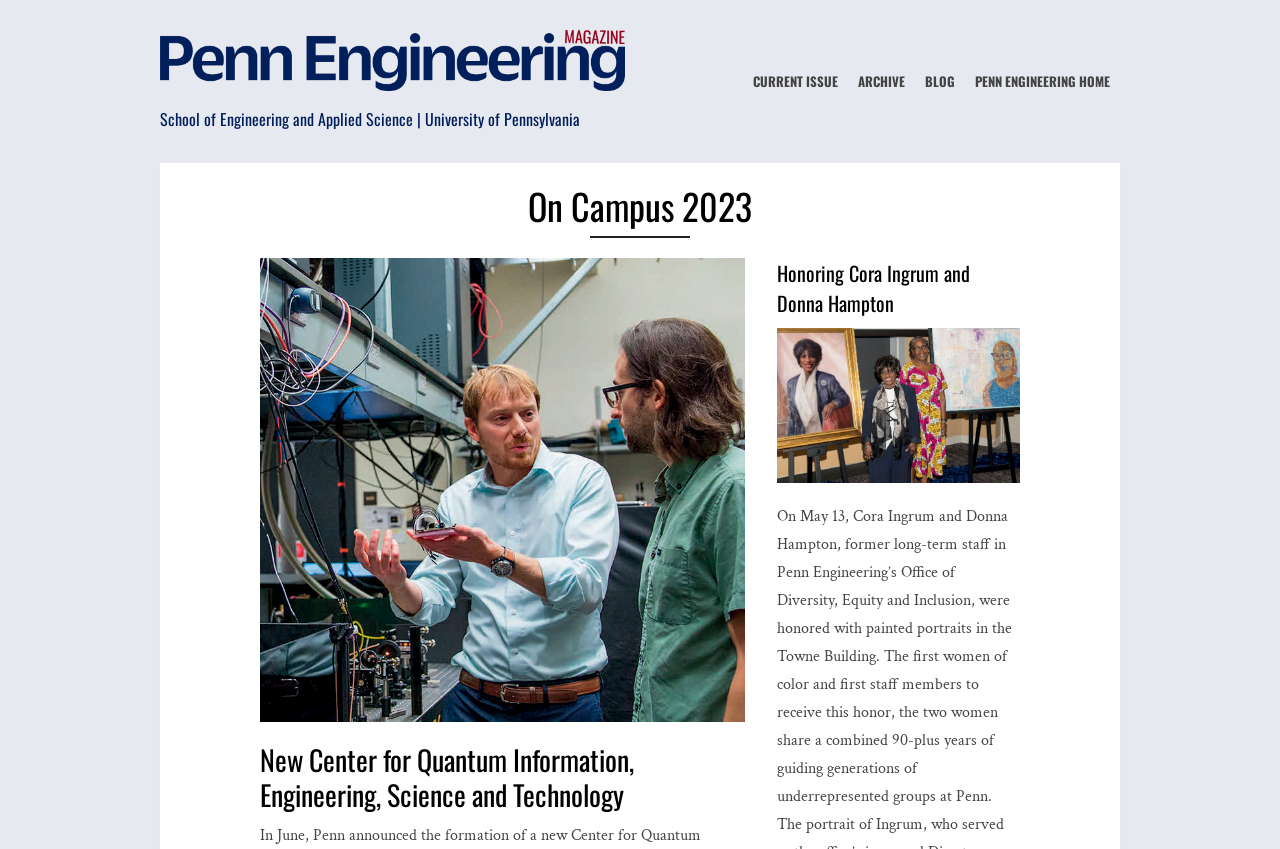How many links are in the main menu?
Please use the image to deliver a detailed and complete answer.

I counted the number of link elements within the navigation element 'Main Menu' and found four links: 'CURRENT ISSUE', 'ARCHIVE', 'BLOG', and 'PENN ENGINEERING HOME'.